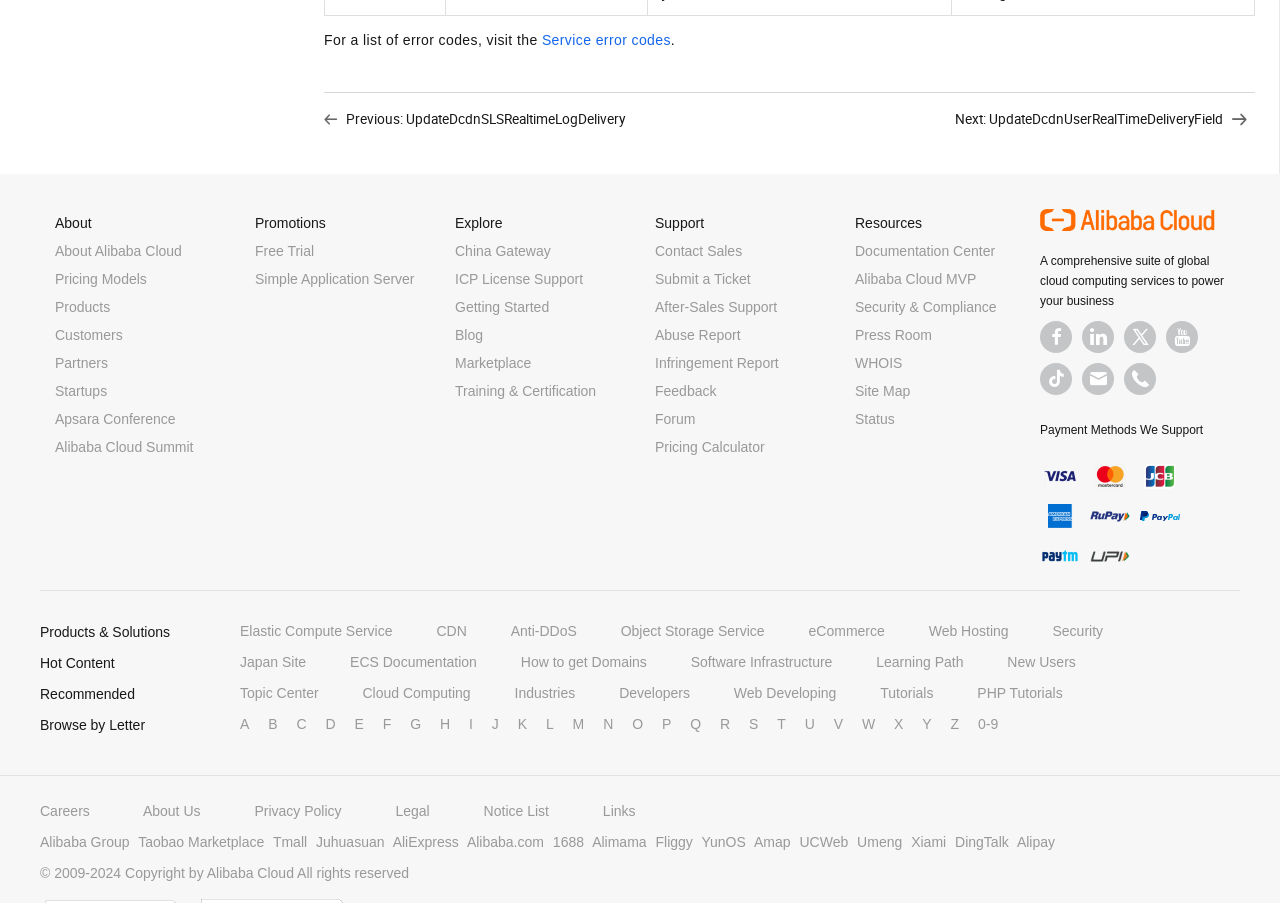What is the title of the section above the 'Explore' link?
Using the image provided, answer with just one word or phrase.

Promotions